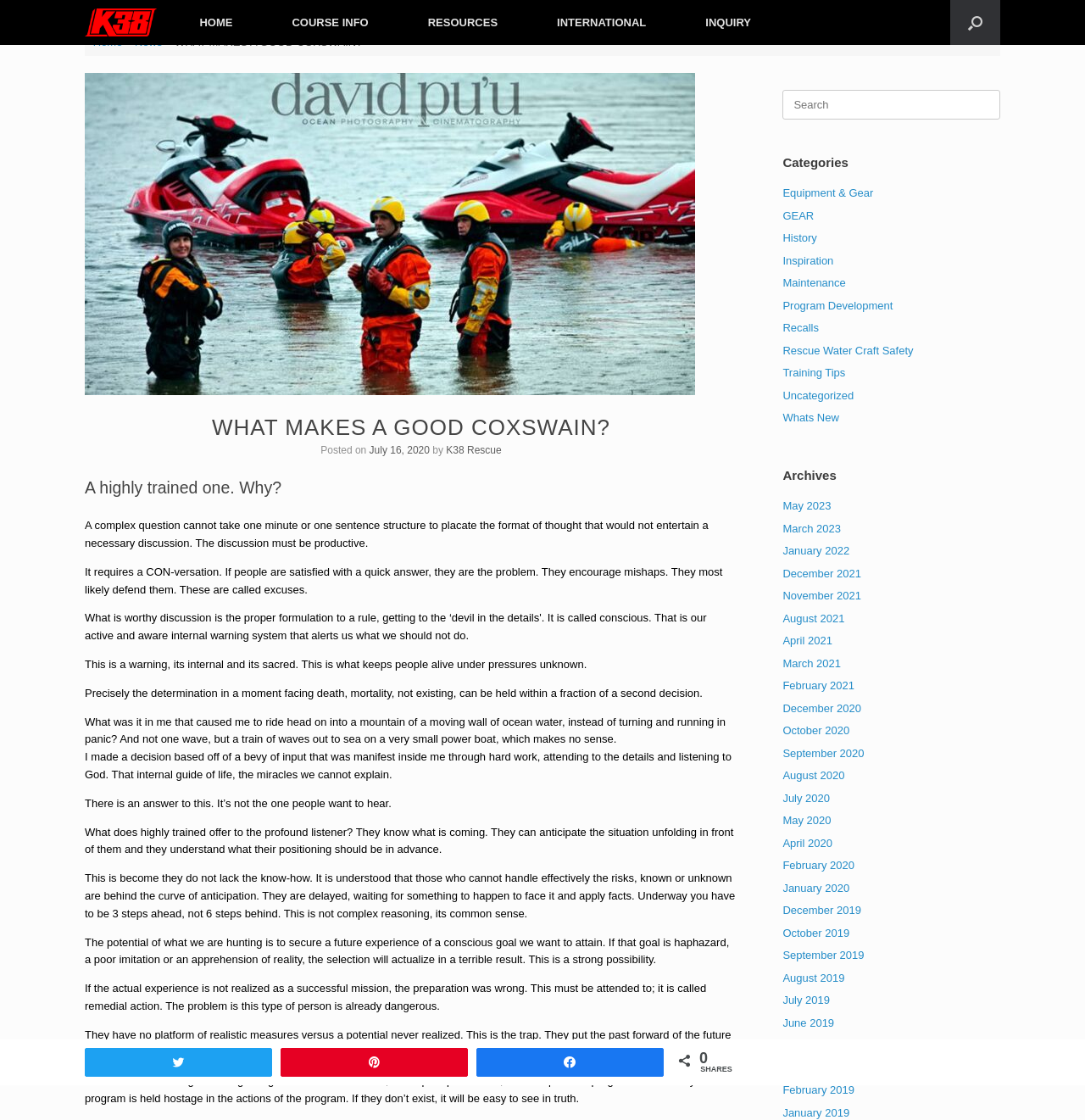Locate the heading on the webpage and return its text.

WHAT MAKES A GOOD COXSWAIN?